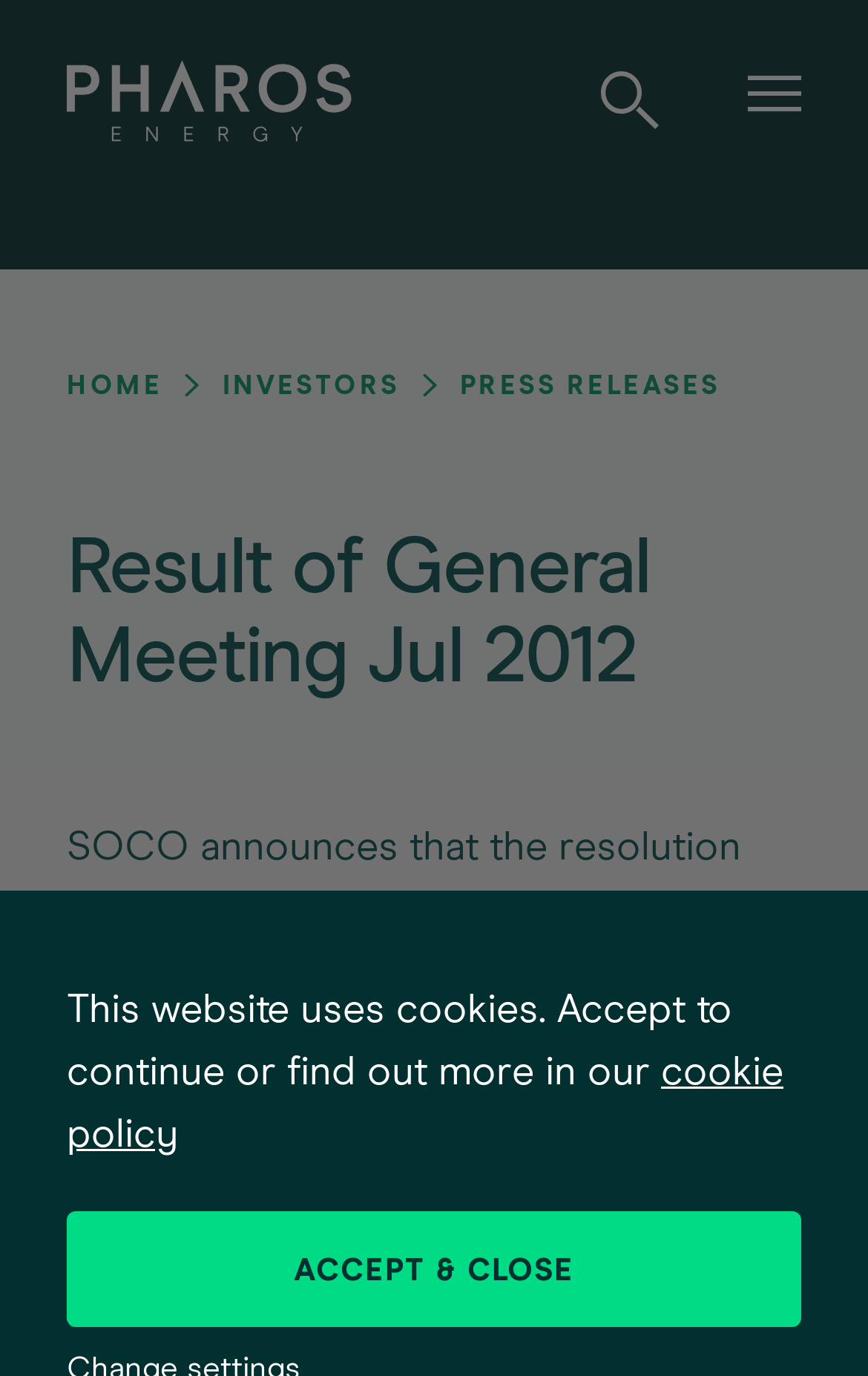Describe the webpage in detail, including text, images, and layout.

The webpage is about the result of a general meeting held in July 2012, specifically related to Pharos Energy. At the top left corner, there is a link to the Pharos Energy home page, accompanied by a small image. To the right of this link, there is a search link, also accompanied by an image. 

On the top right corner, there is an "Open Navigation" button. When clicked, it reveals a navigation menu with three links: "HOME", "INVESTORS", and "PRESS RELEASES", which are positioned from left to right.

Below the navigation menu, there is a prominent heading that reads "Result of General Meeting Jul 2012". 

At the bottom of the page, there is a notice about the website using cookies. The notice is followed by a link to the cookie policy and an "ACCEPT & CLOSE" button to the right.